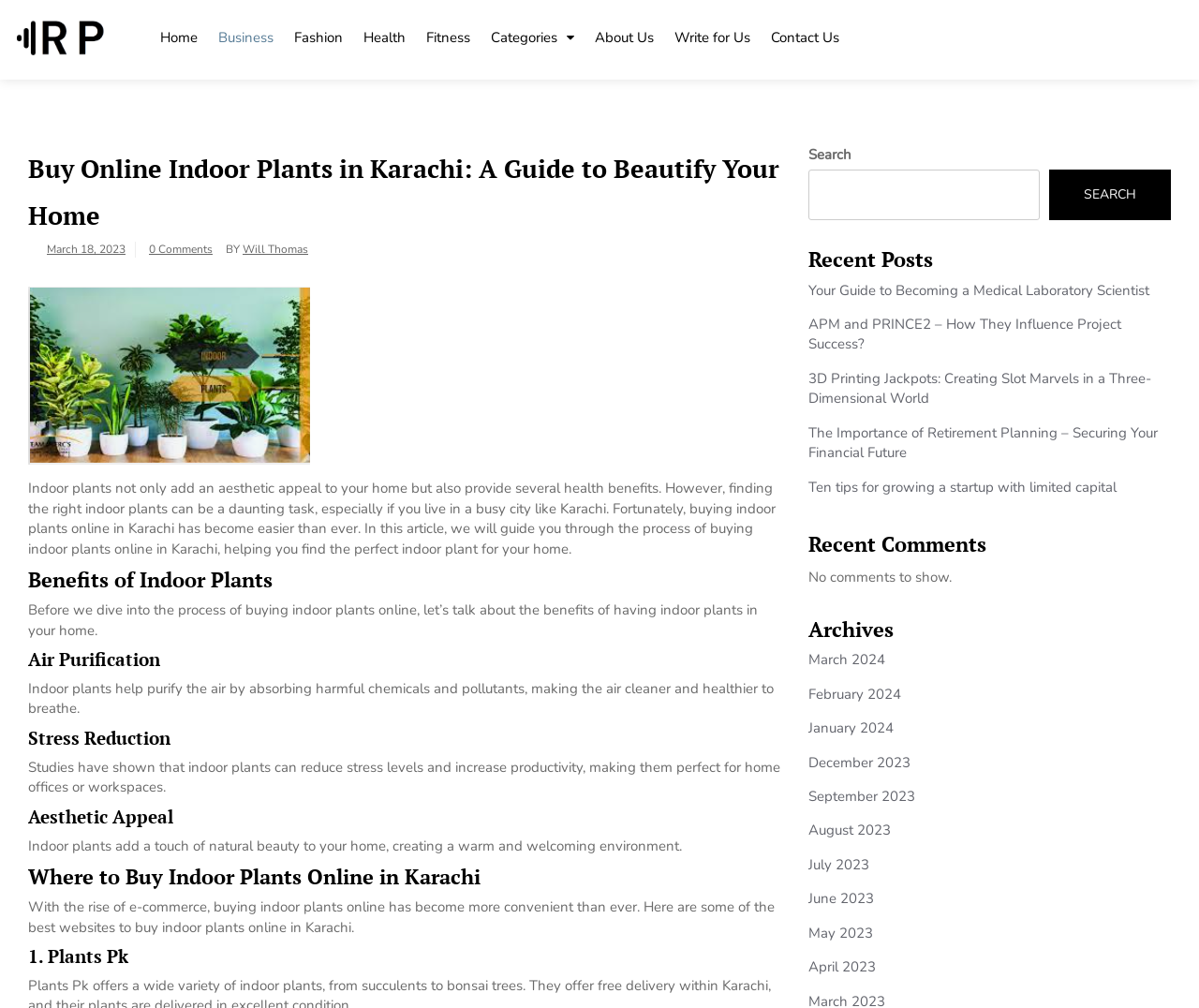Please locate the UI element described by "March 2024" and provide its bounding box coordinates.

[0.674, 0.645, 0.739, 0.664]